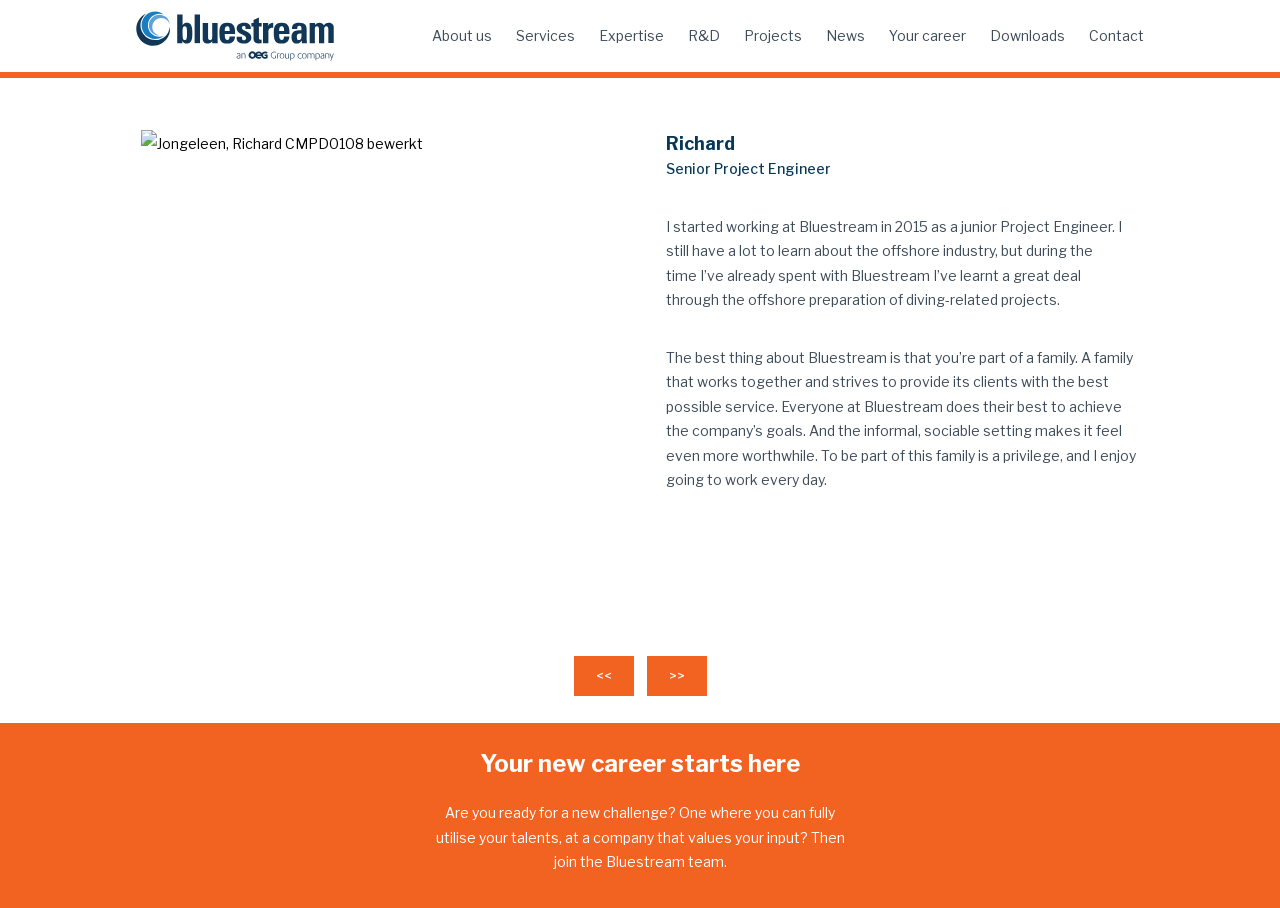Please identify the bounding box coordinates of the clickable region that I should interact with to perform the following instruction: "Go back to home". The coordinates should be expressed as four float numbers between 0 and 1, i.e., [left, top, right, bottom].

None